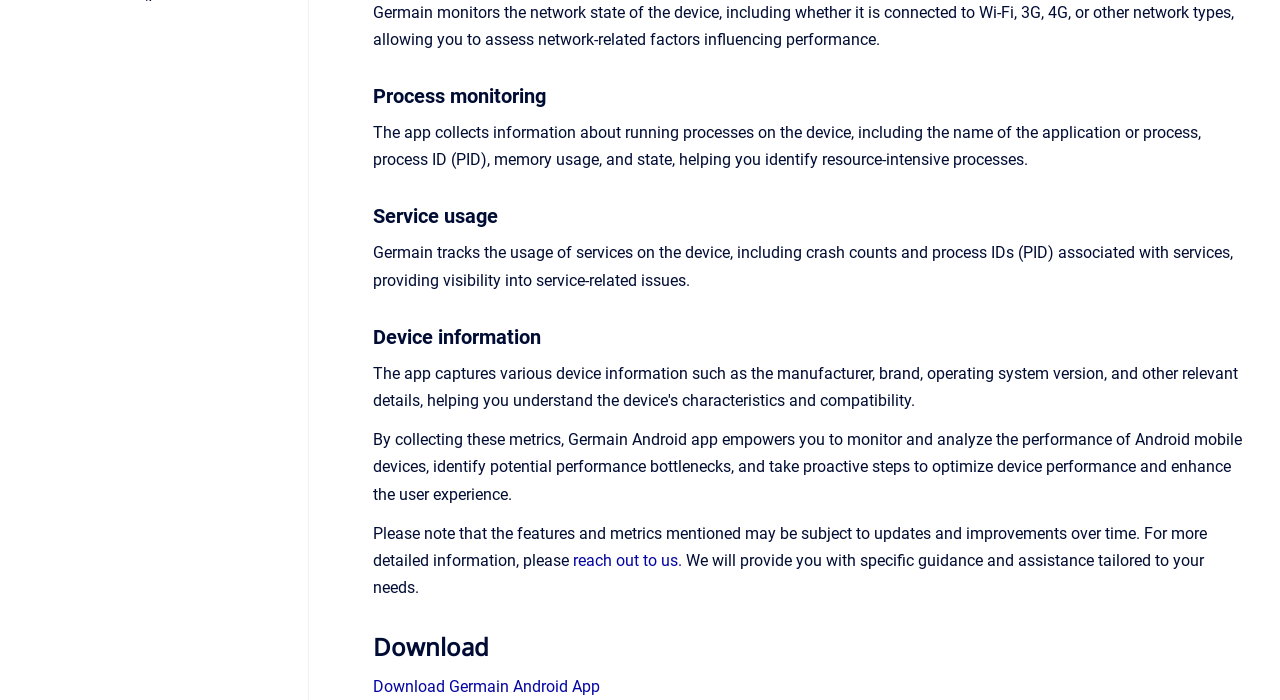Please specify the bounding box coordinates of the clickable region to carry out the following instruction: "Click reach out to us". The coordinates should be four float numbers between 0 and 1, in the format [left, top, right, bottom].

[0.448, 0.787, 0.533, 0.814]